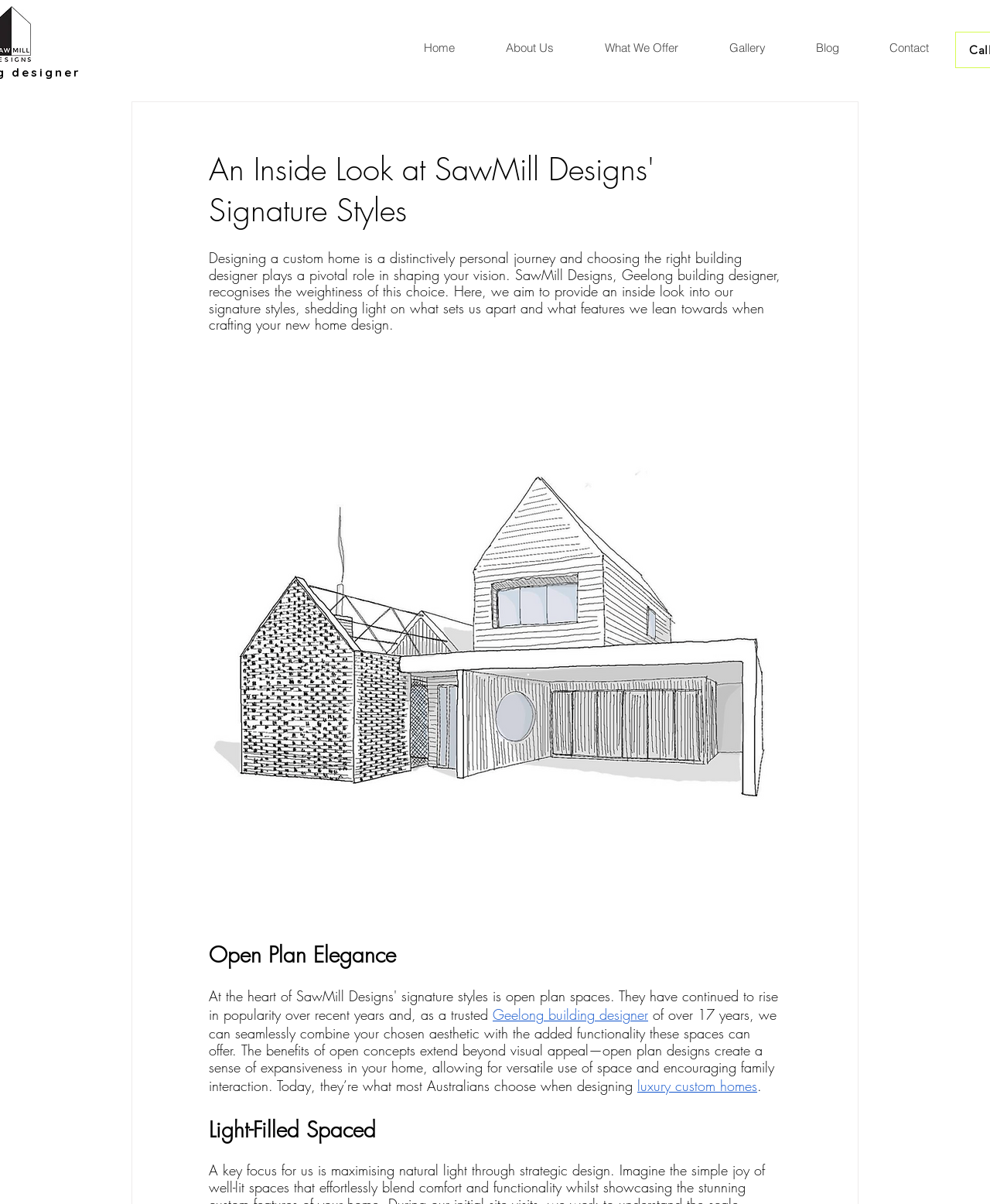Give a one-word or one-phrase response to the question: 
What is the style of the homes designed by SawMill Designs?

Open Plan Elegance